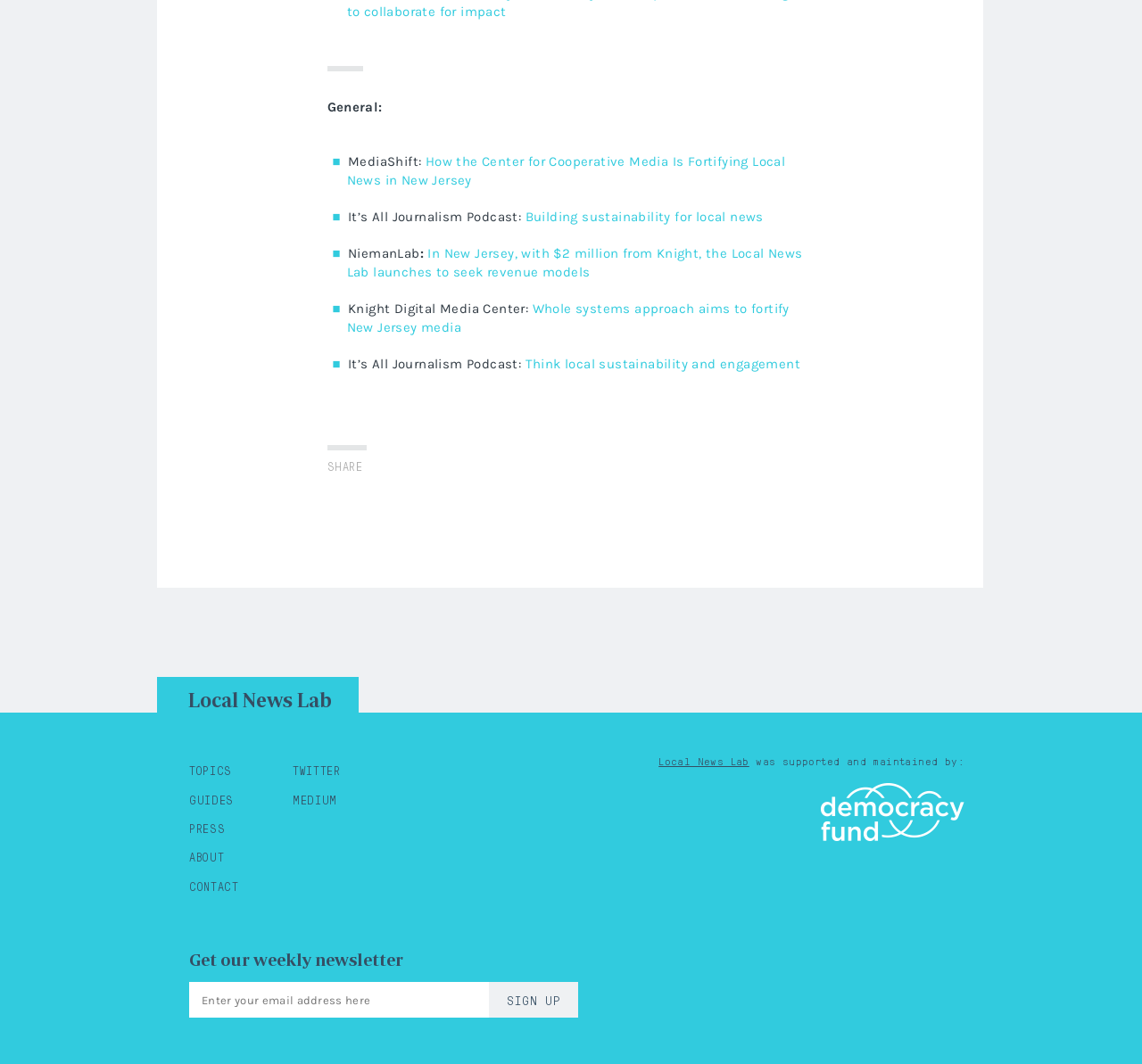Provide a single word or phrase to answer the given question: 
What is the name of the podcast mentioned on the webpage?

It's All Journalism Podcast